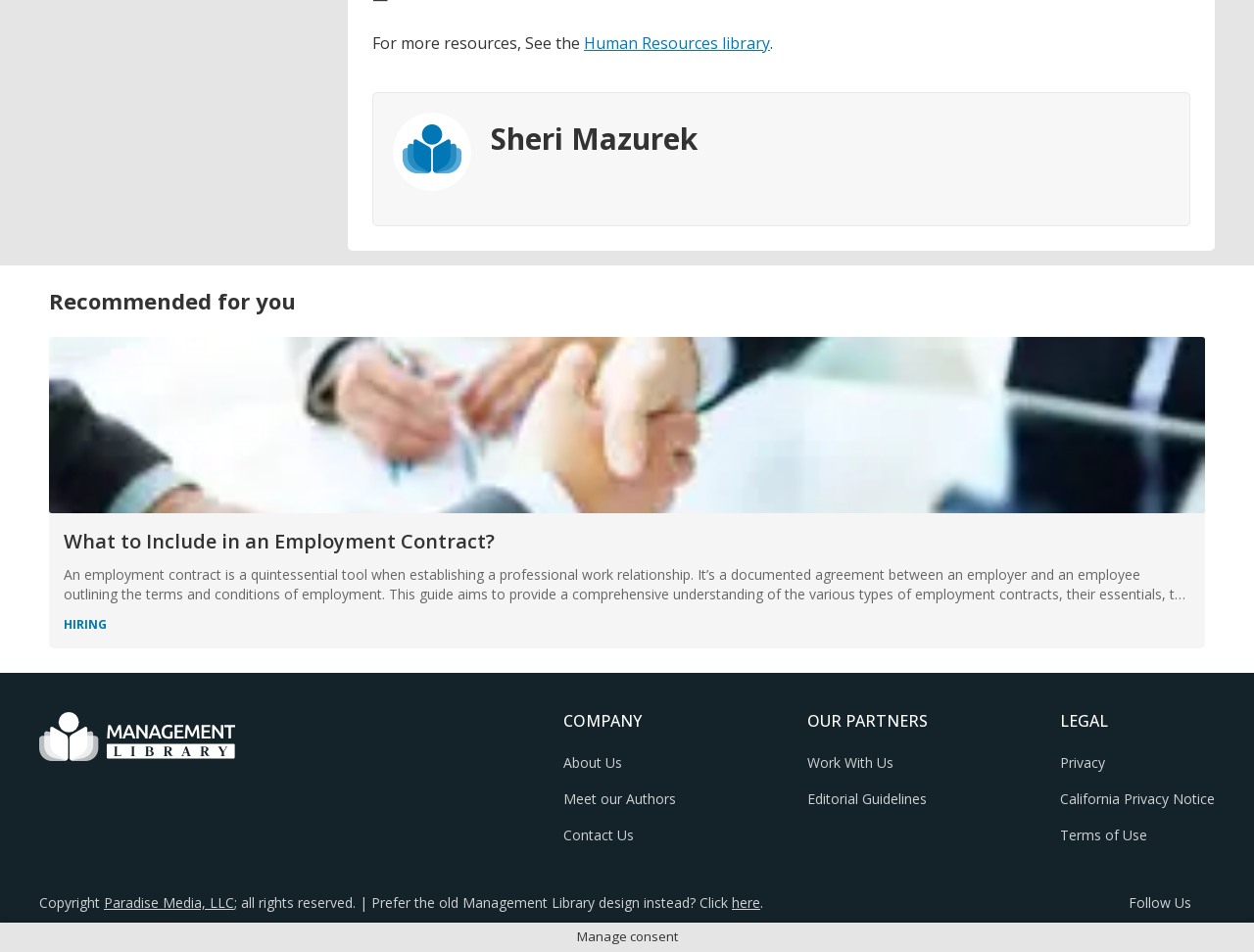Please identify the bounding box coordinates of the element's region that should be clicked to execute the following instruction: "Click the link to Human Resources library". The bounding box coordinates must be four float numbers between 0 and 1, i.e., [left, top, right, bottom].

[0.466, 0.034, 0.614, 0.057]